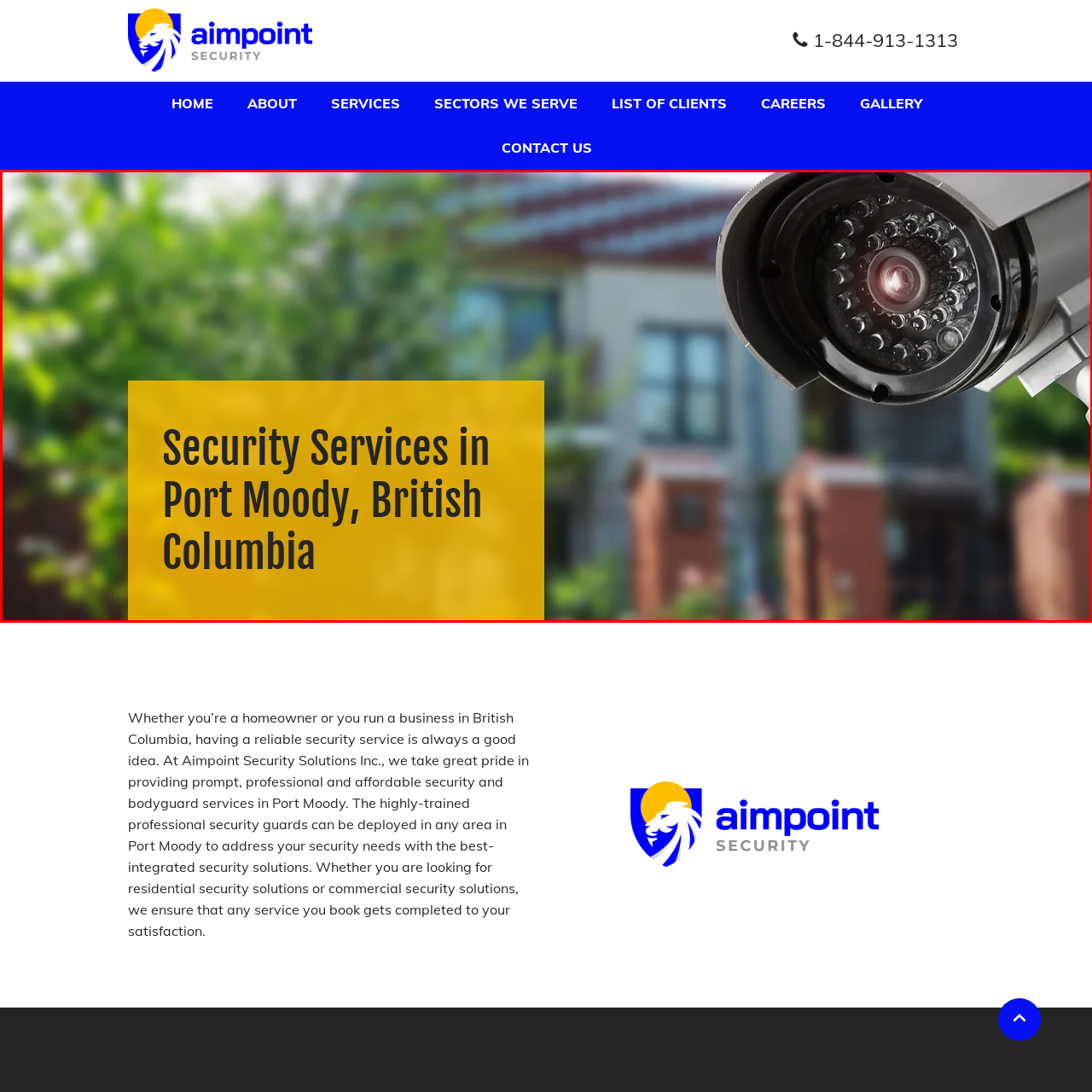Check the content in the red bounding box and reply to the question using a single word or phrase:
What is the location mentioned in the image?

Port Moody, British Columbia